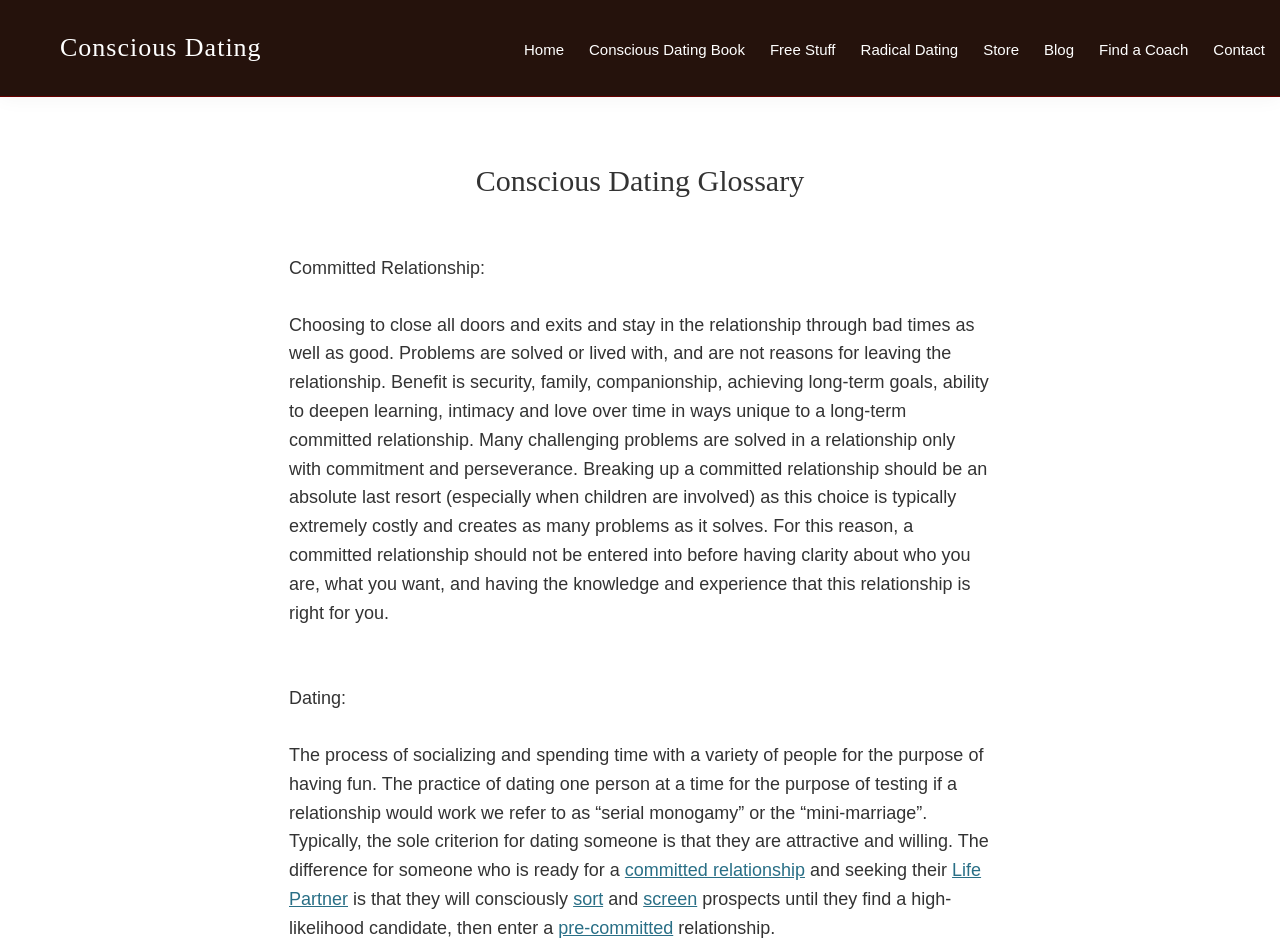Extract the bounding box for the UI element that matches this description: "sort".

[0.448, 0.939, 0.471, 0.96]